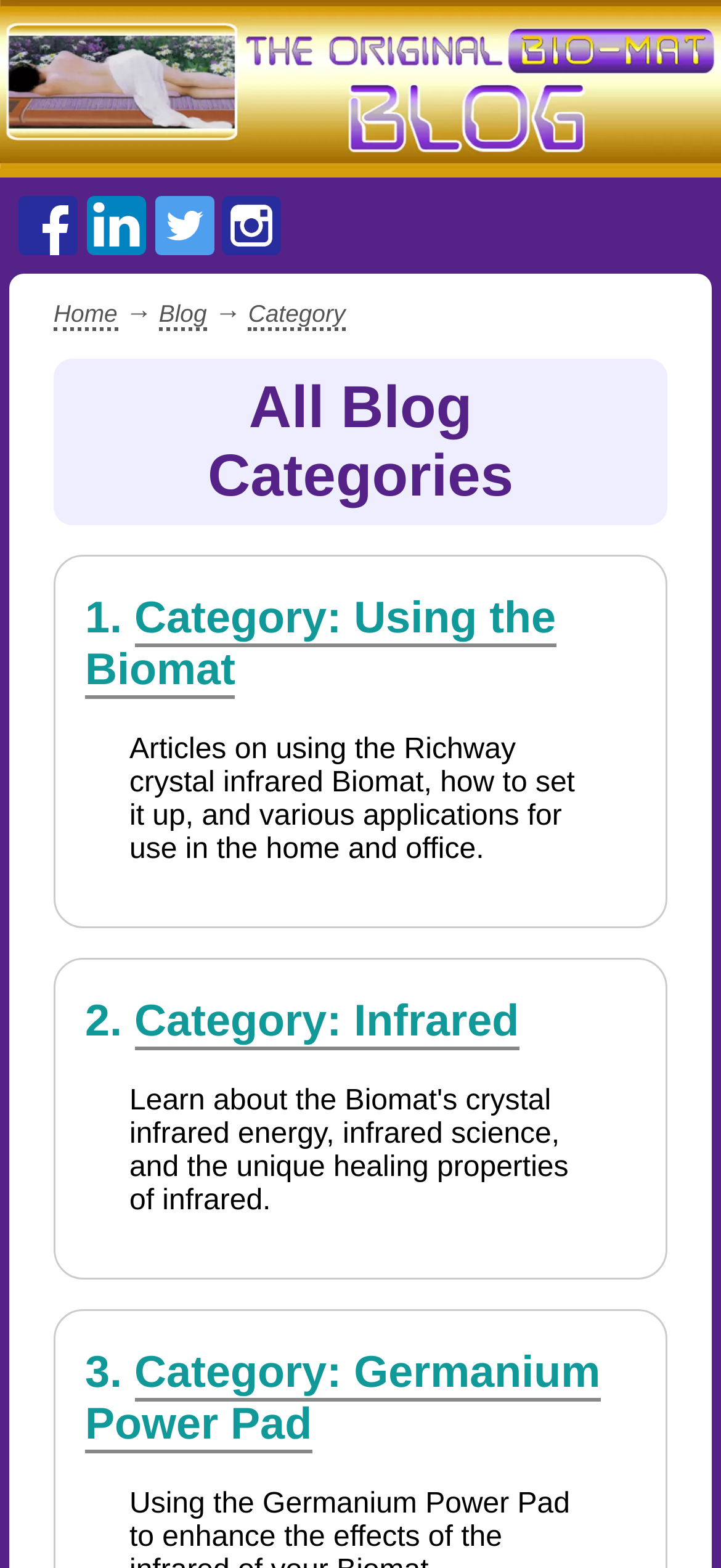Given the following UI element description: "The Original Biomat", find the bounding box coordinates in the webpage screenshot.

[0.0, 0.0, 1.0, 0.113]